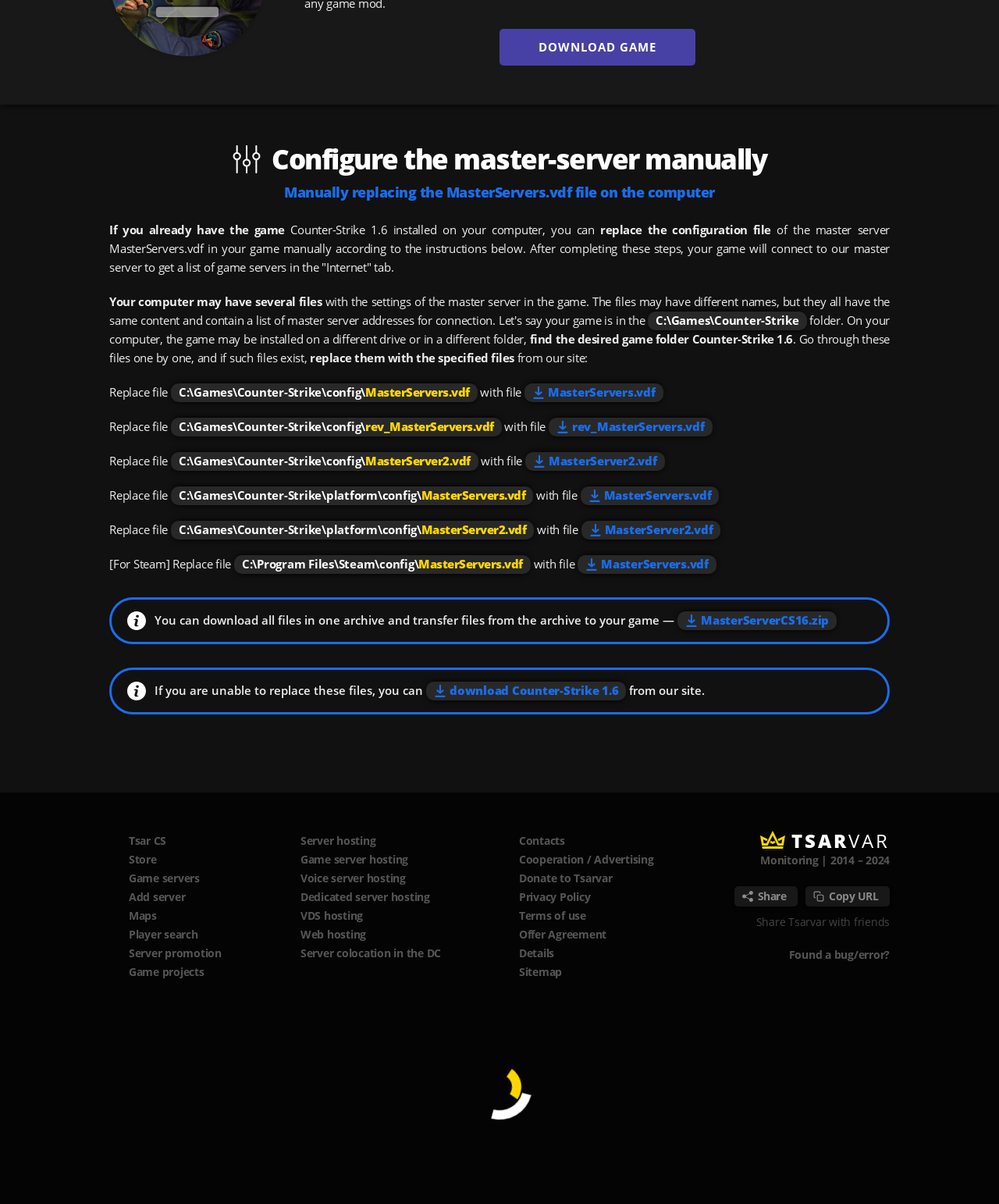Please locate the bounding box coordinates of the element that should be clicked to complete the given instruction: "Check the server hosting options".

[0.281, 0.69, 0.38, 0.706]